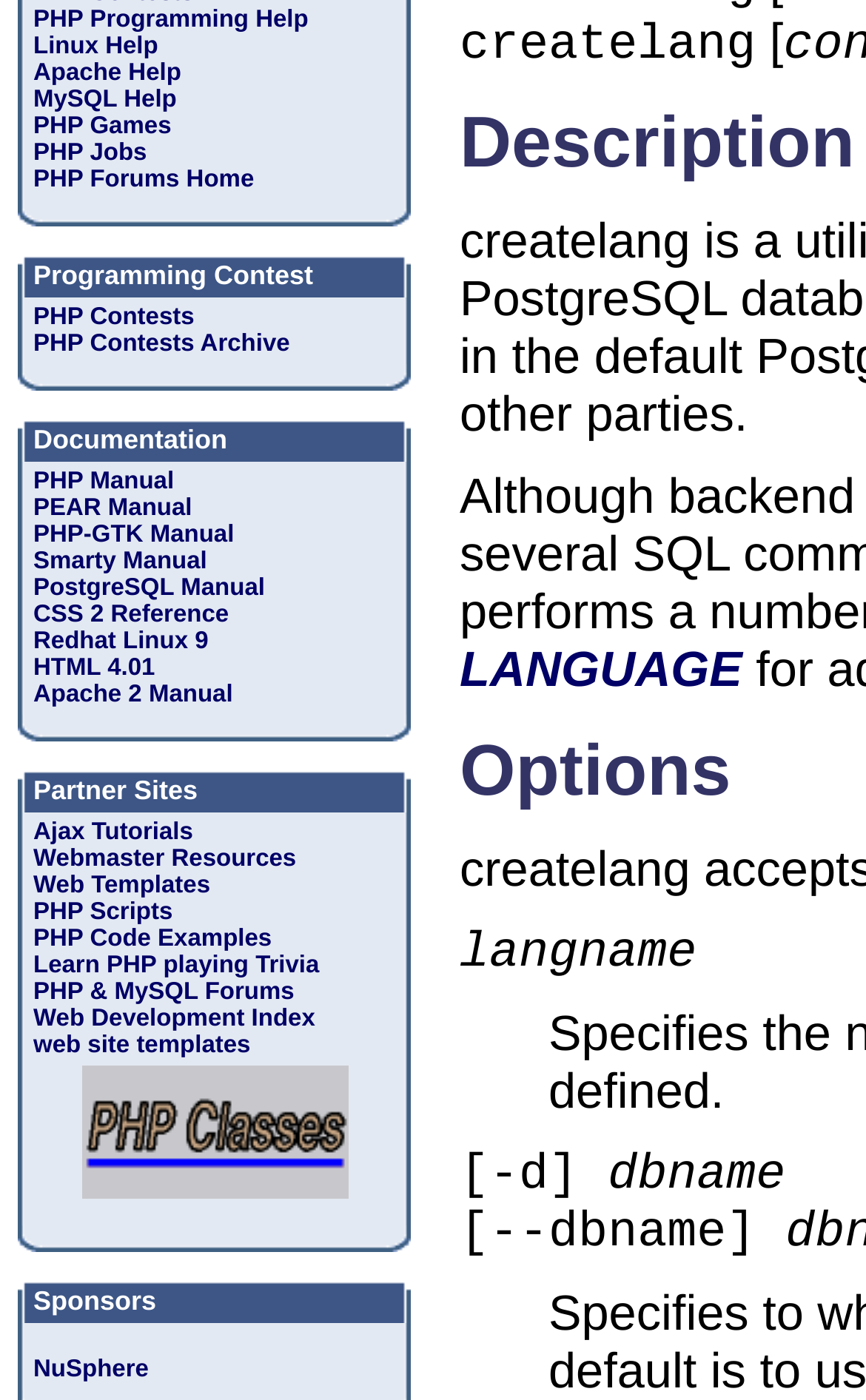Provide the bounding box coordinates of the HTML element this sentence describes: "HTML 4.01". The bounding box coordinates consist of four float numbers between 0 and 1, i.e., [left, top, right, bottom].

[0.038, 0.468, 0.179, 0.487]